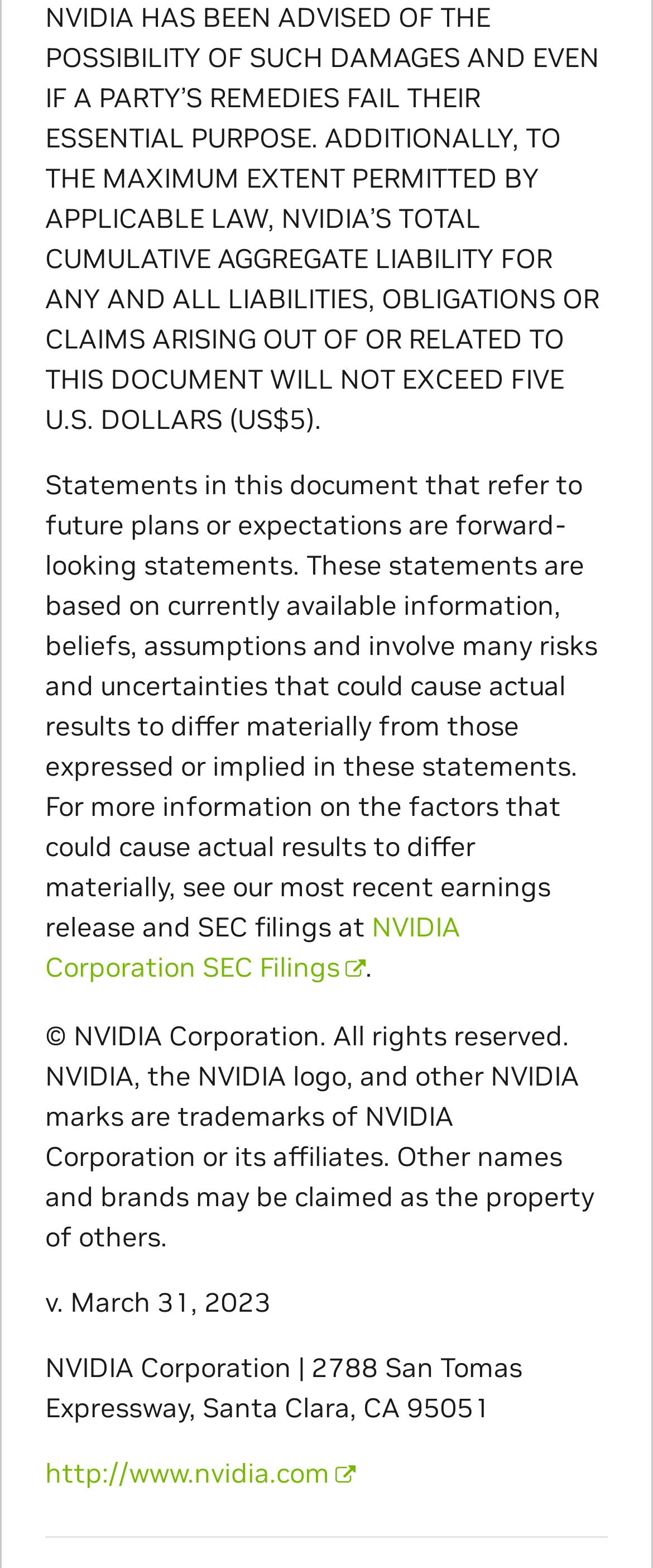What is the address of the company?
Give a one-word or short-phrase answer derived from the screenshot.

2788 San Tomas Expressway, Santa Clara, CA 95051